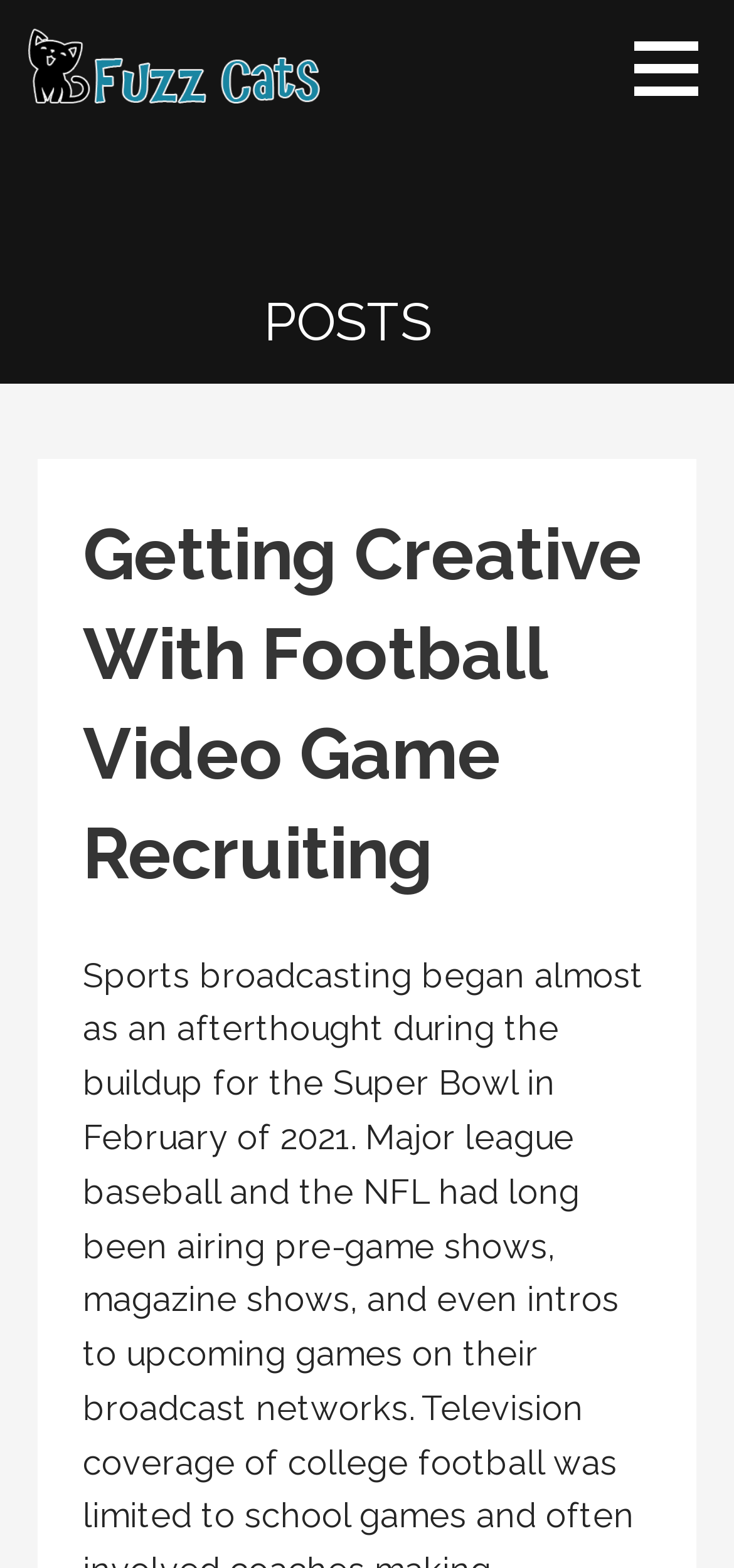Using the provided element description "SIEM/SOC as a Service", determine the bounding box coordinates of the UI element.

None